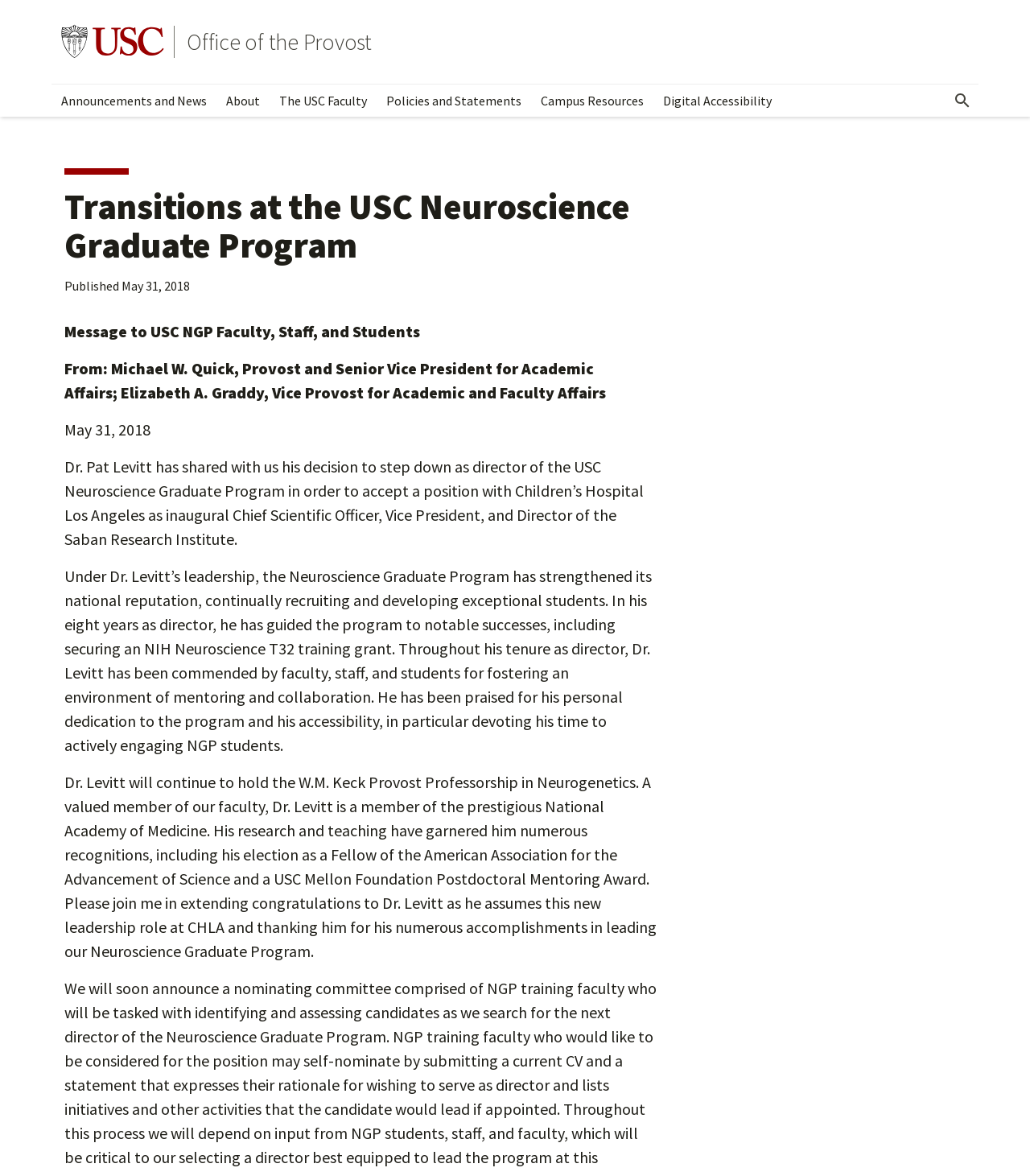Locate the coordinates of the bounding box for the clickable region that fulfills this instruction: "Open Search".

[0.919, 0.072, 0.95, 0.099]